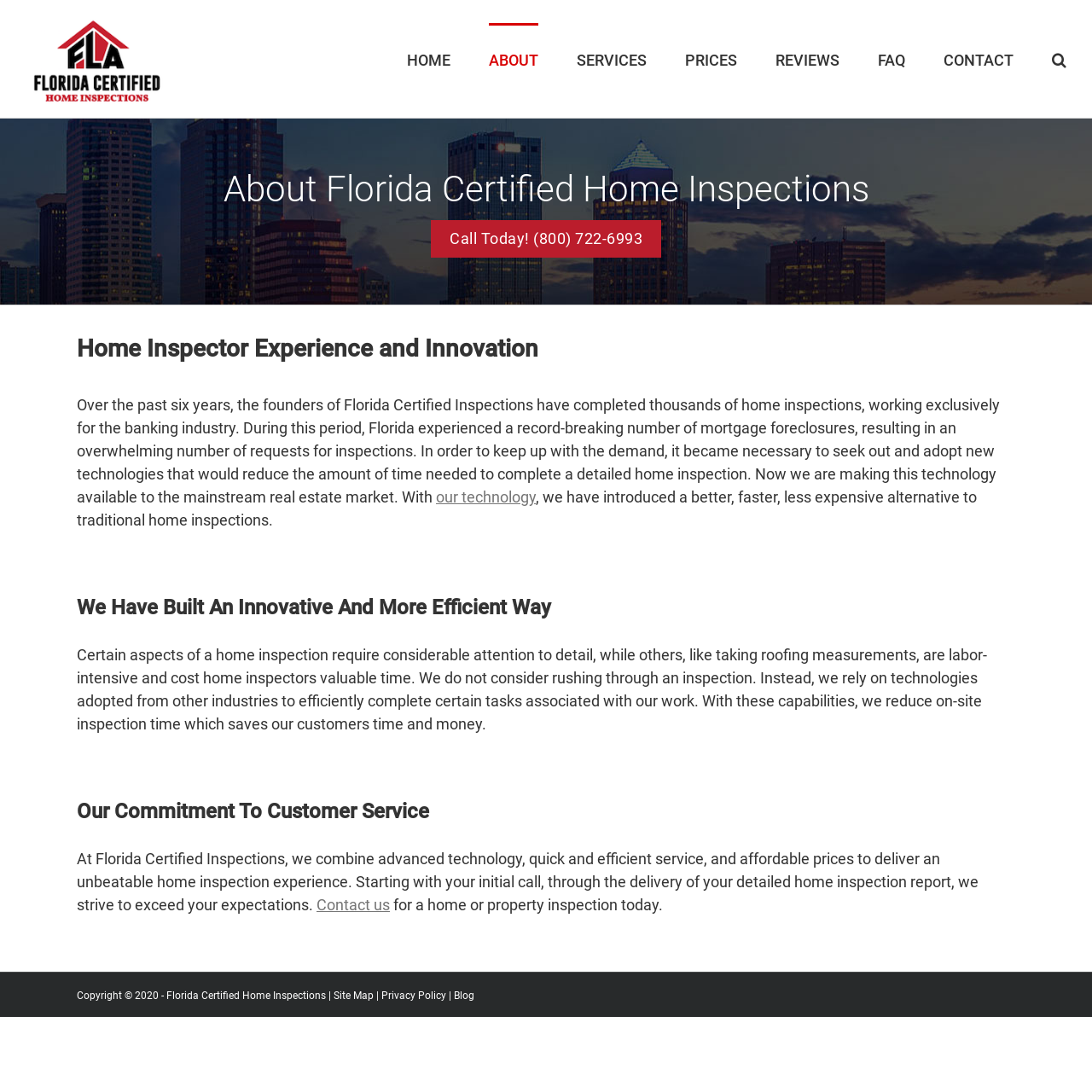Please specify the coordinates of the bounding box for the element that should be clicked to carry out this instruction: "Click the 'HOME' menu item". The coordinates must be four float numbers between 0 and 1, formatted as [left, top, right, bottom].

[0.373, 0.021, 0.448, 0.087]